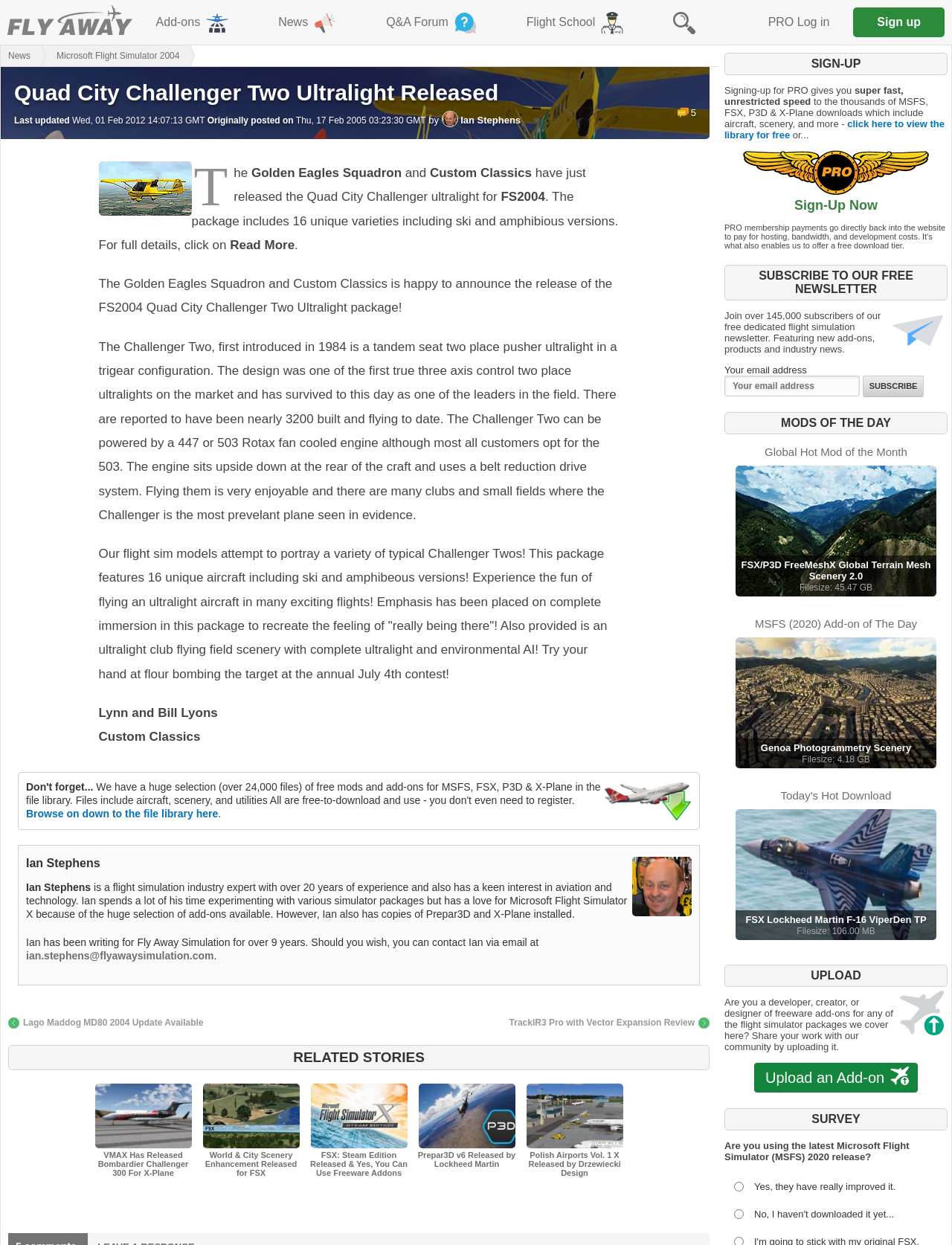Please identify the bounding box coordinates of the clickable area that will allow you to execute the instruction: "Click on the 'Sign up' link".

[0.896, 0.006, 0.992, 0.03]